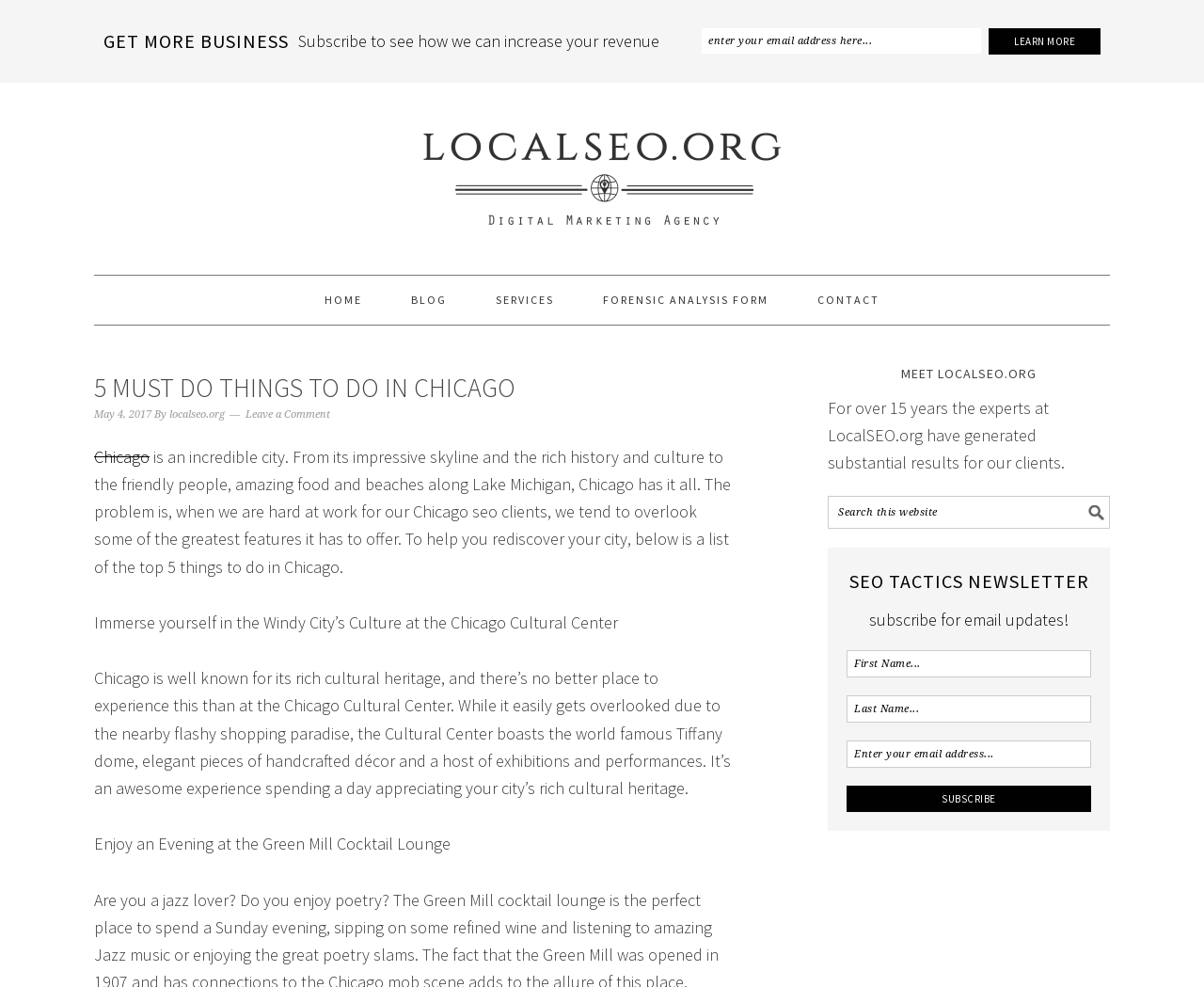Find the bounding box coordinates for the area that should be clicked to accomplish the instruction: "Subscribe to see how we can increase your revenue".

[0.583, 0.029, 0.815, 0.054]